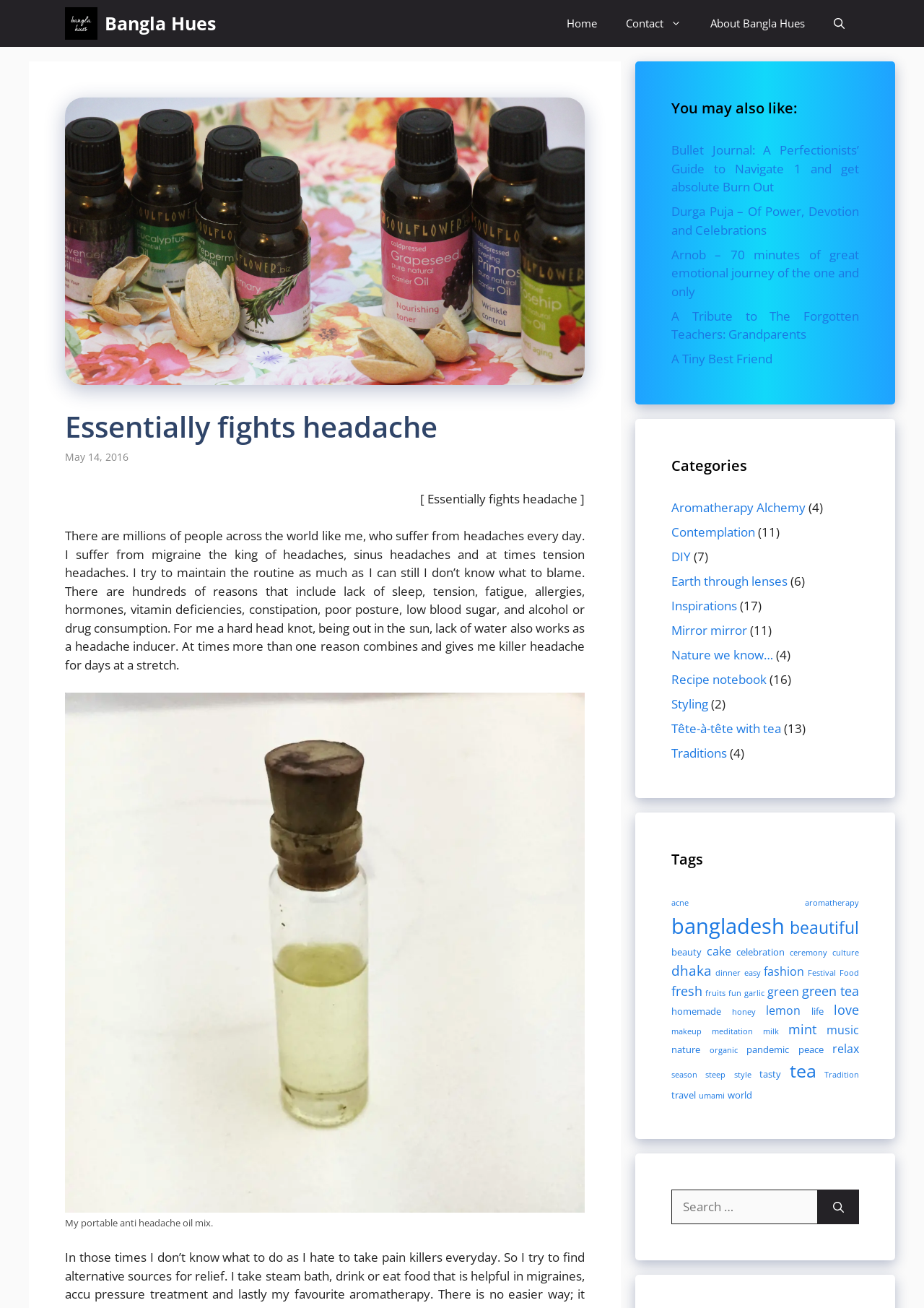Locate the bounding box of the user interface element based on this description: "A Tiny Best Friend".

[0.727, 0.268, 0.836, 0.281]